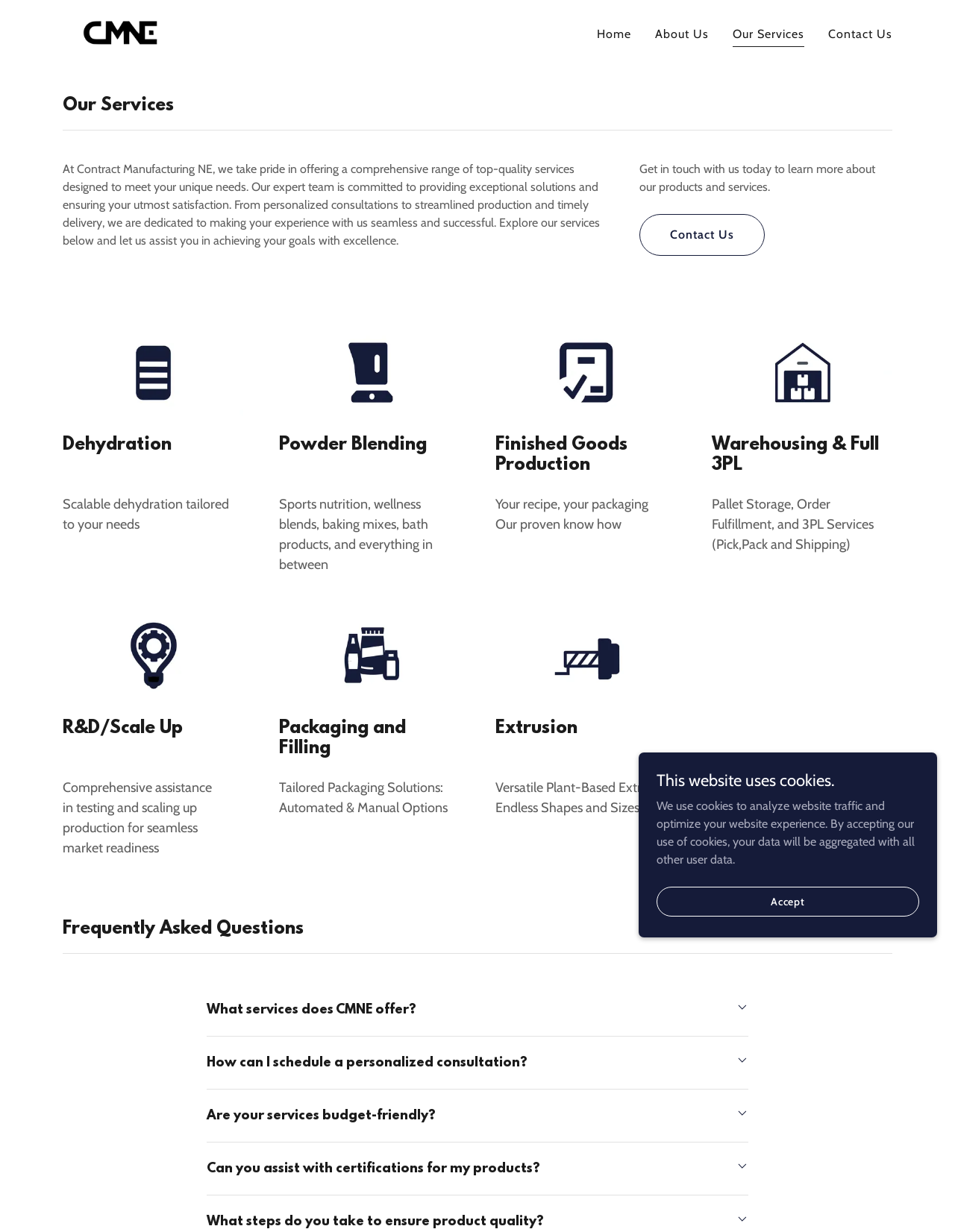Show the bounding box coordinates for the HTML element as described: "Are your services budget-friendly?".

[0.217, 0.894, 0.783, 0.917]